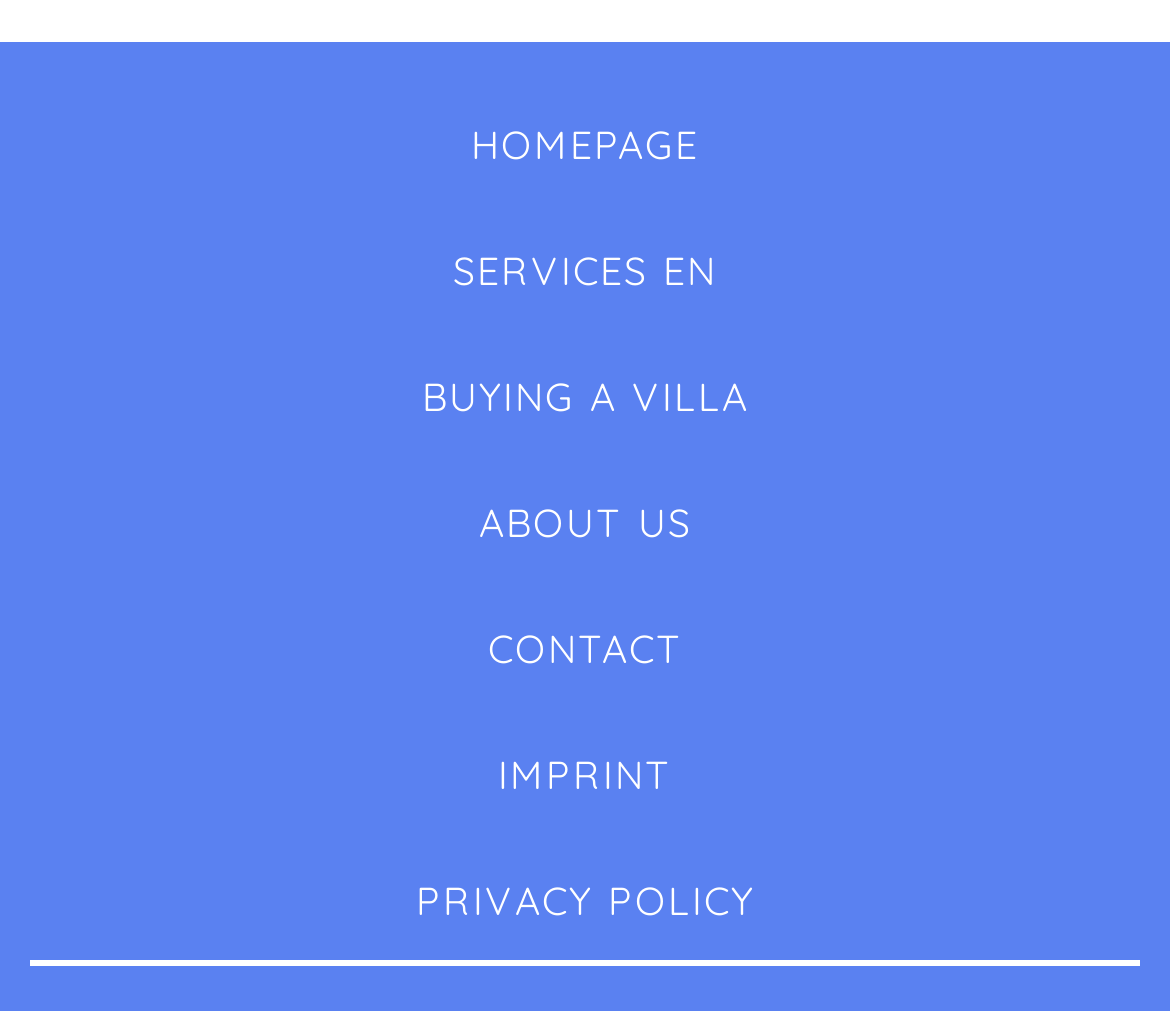Carefully observe the image and respond to the question with a detailed answer:
What is the link above 'CONTACT'?

By comparing the y1 and y2 coordinates of the link elements, I found that the link 'ABOUT US' is above 'CONTACT' on the webpage.